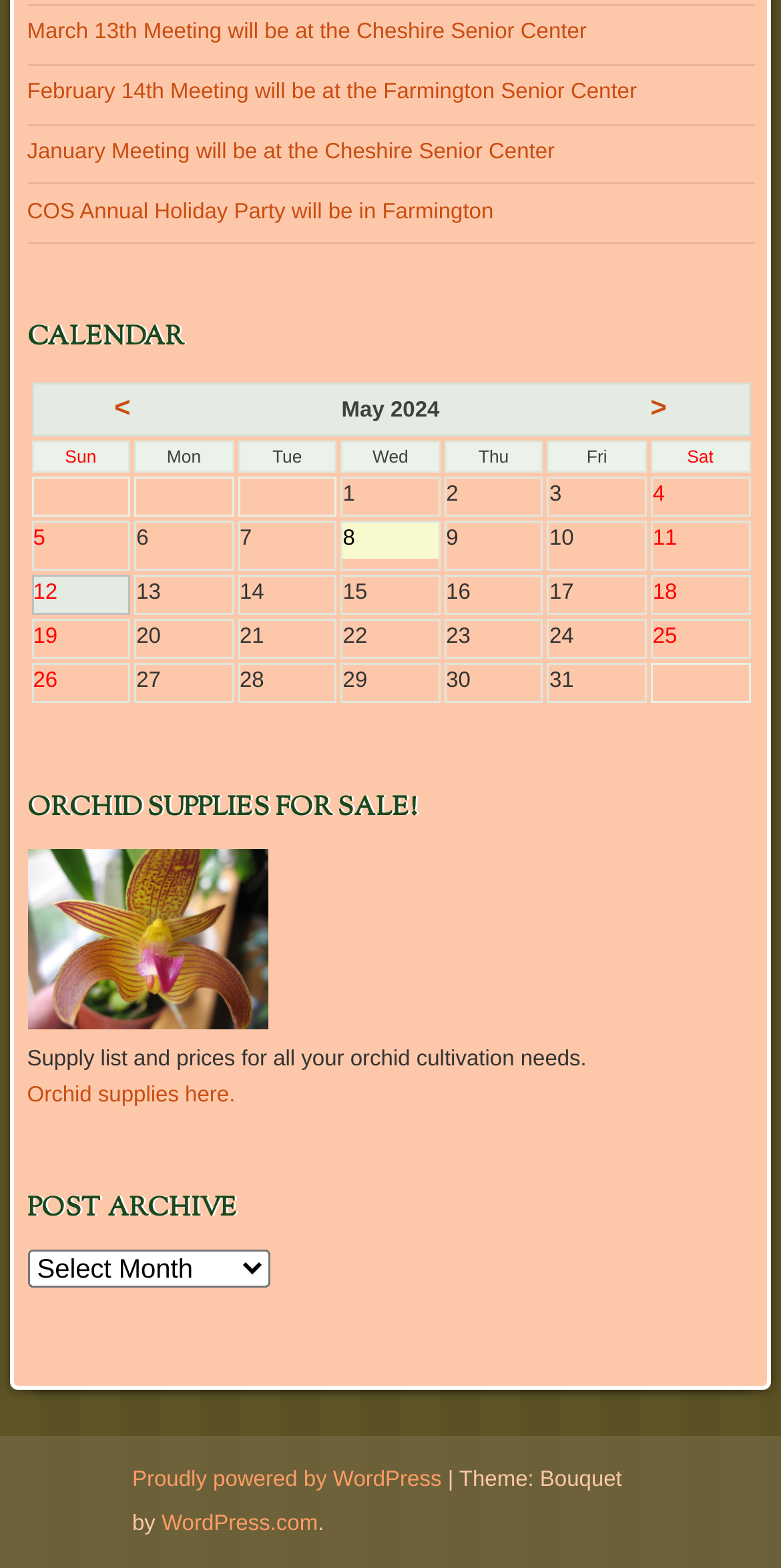Using the element description provided, determine the bounding box coordinates in the format (top-left x, top-left y, bottom-right x, bottom-right y). Ensure that all values are floating point numbers between 0 and 1. Element description: Orchid supplies here.

[0.035, 0.691, 0.301, 0.706]